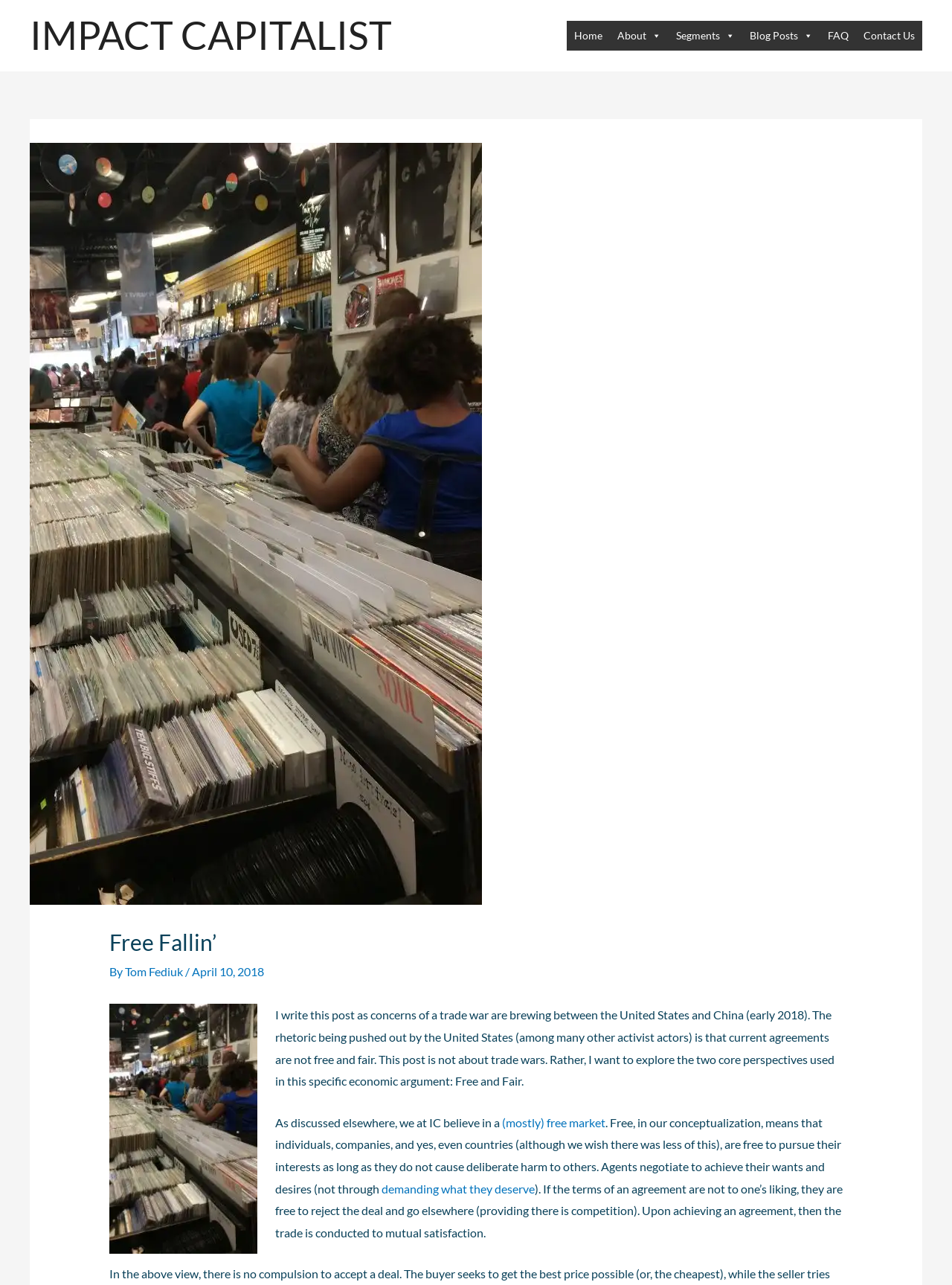Identify the bounding box coordinates for the region to click in order to carry out this instruction: "Open the 'About' menu". Provide the coordinates using four float numbers between 0 and 1, formatted as [left, top, right, bottom].

[0.641, 0.016, 0.702, 0.039]